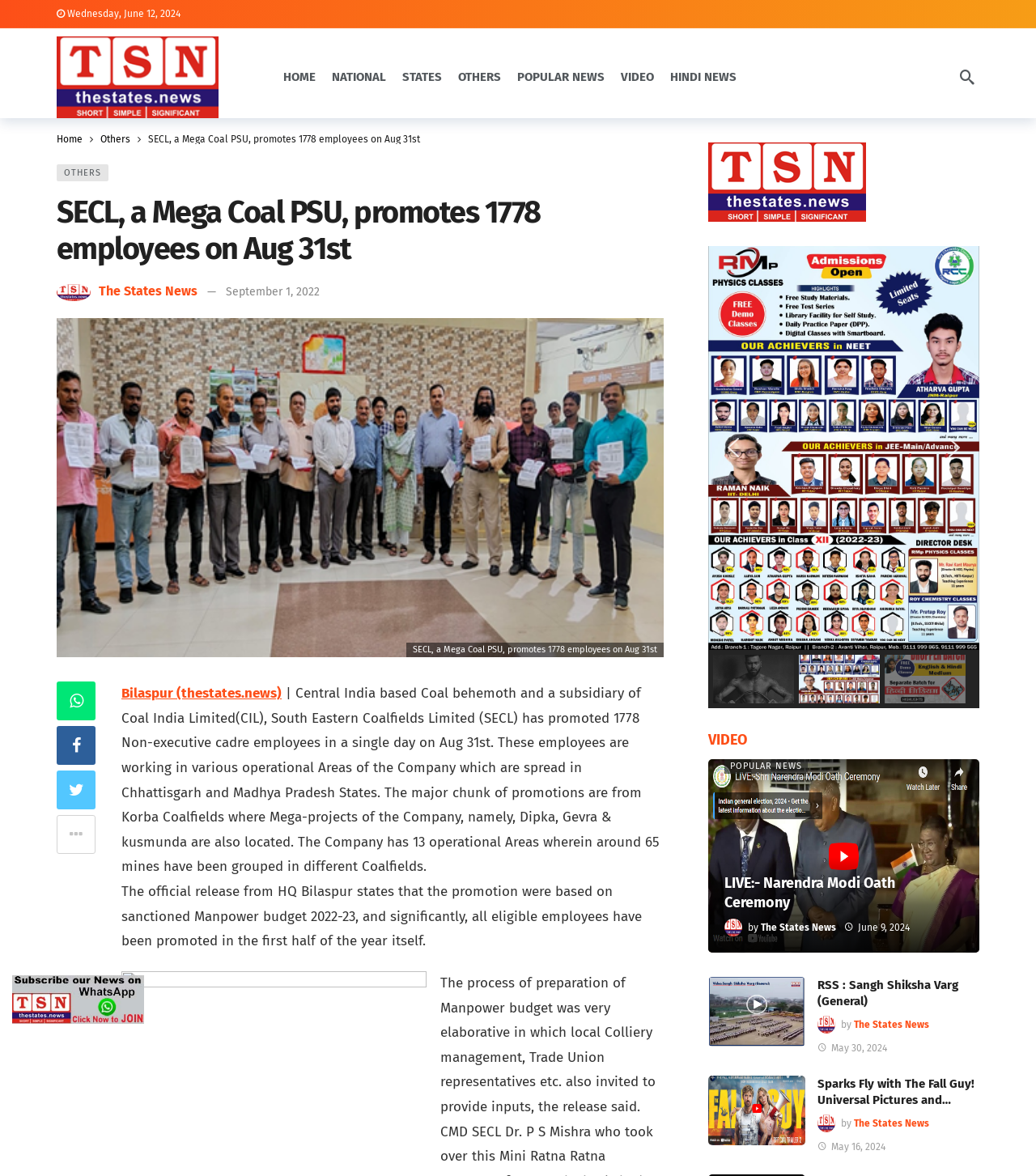Refer to the image and provide a thorough answer to this question:
What is the name of the news organization?

I found the name of the news organization by looking at the top-left corner of the webpage, where the logo and name of the organization are displayed. The name is 'The States News'.